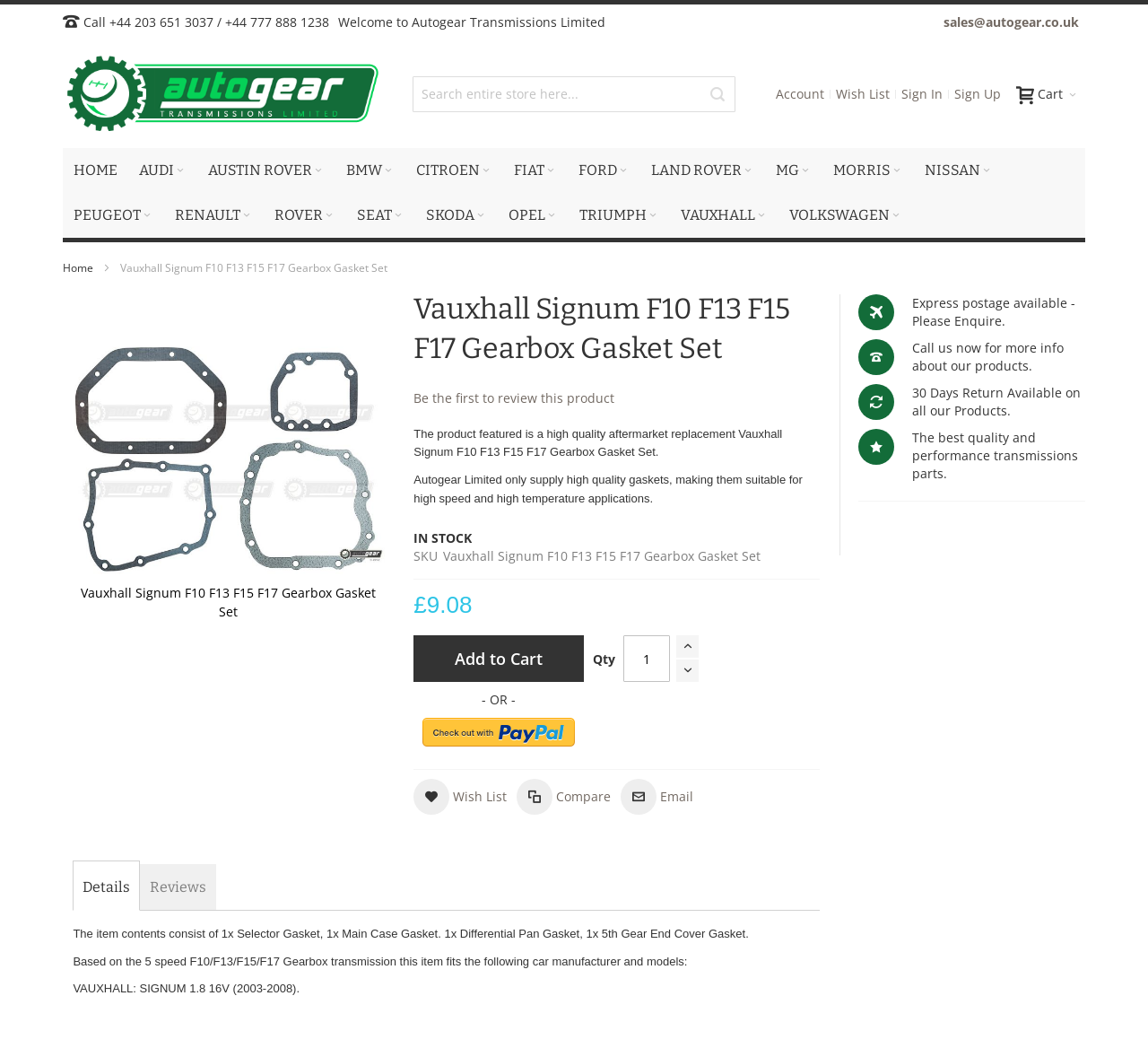Extract the bounding box coordinates for the UI element described by the text: "name="q" placeholder="Search entire store here..."". The coordinates should be in the form of [left, top, right, bottom] with values between 0 and 1.

[0.359, 0.072, 0.641, 0.106]